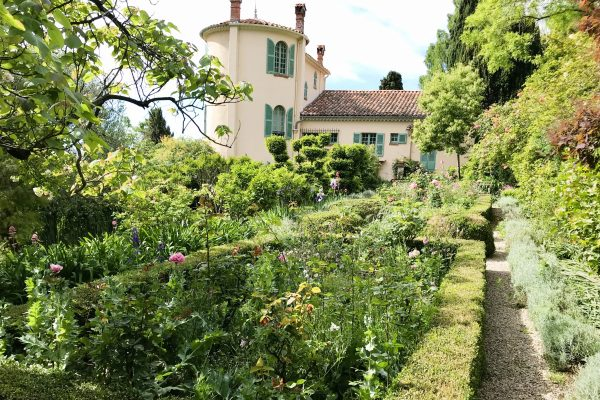Give a detailed account of what is happening in the image.

The image showcases a lush, vibrant garden surrounding a charming building, likely part of a historic estate. The garden features meticulously arranged flower beds full of blooming plants, offering a riot of colors that enhance the natural beauty of the landscape. In the background, the elegant structure with green-shuttered windows and a terracotta roof complements the serene environment, hinting at a peaceful lifestyle. This image is related to a visit to a remarkable private garden, part of a special tour that explores the region’s exquisite horticultural heritage and the intimate experiences it offers. The setting exudes tranquility and invites visitors to immerse themselves in the beauty of nature.